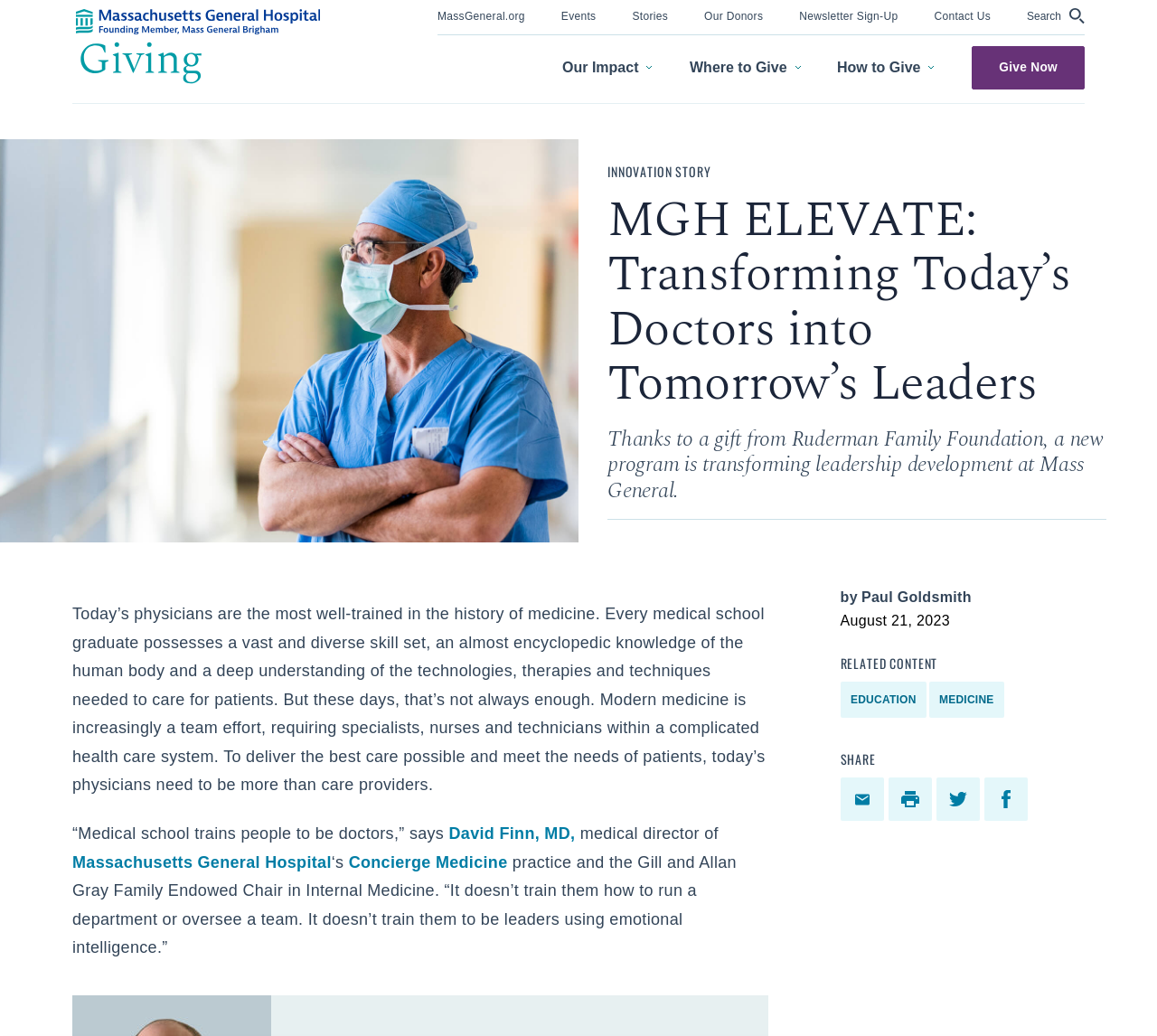Please find the bounding box coordinates of the element that you should click to achieve the following instruction: "click to visit events". The coordinates should be presented as four float numbers between 0 and 1: [left, top, right, bottom].

[0.485, 0.007, 0.515, 0.022]